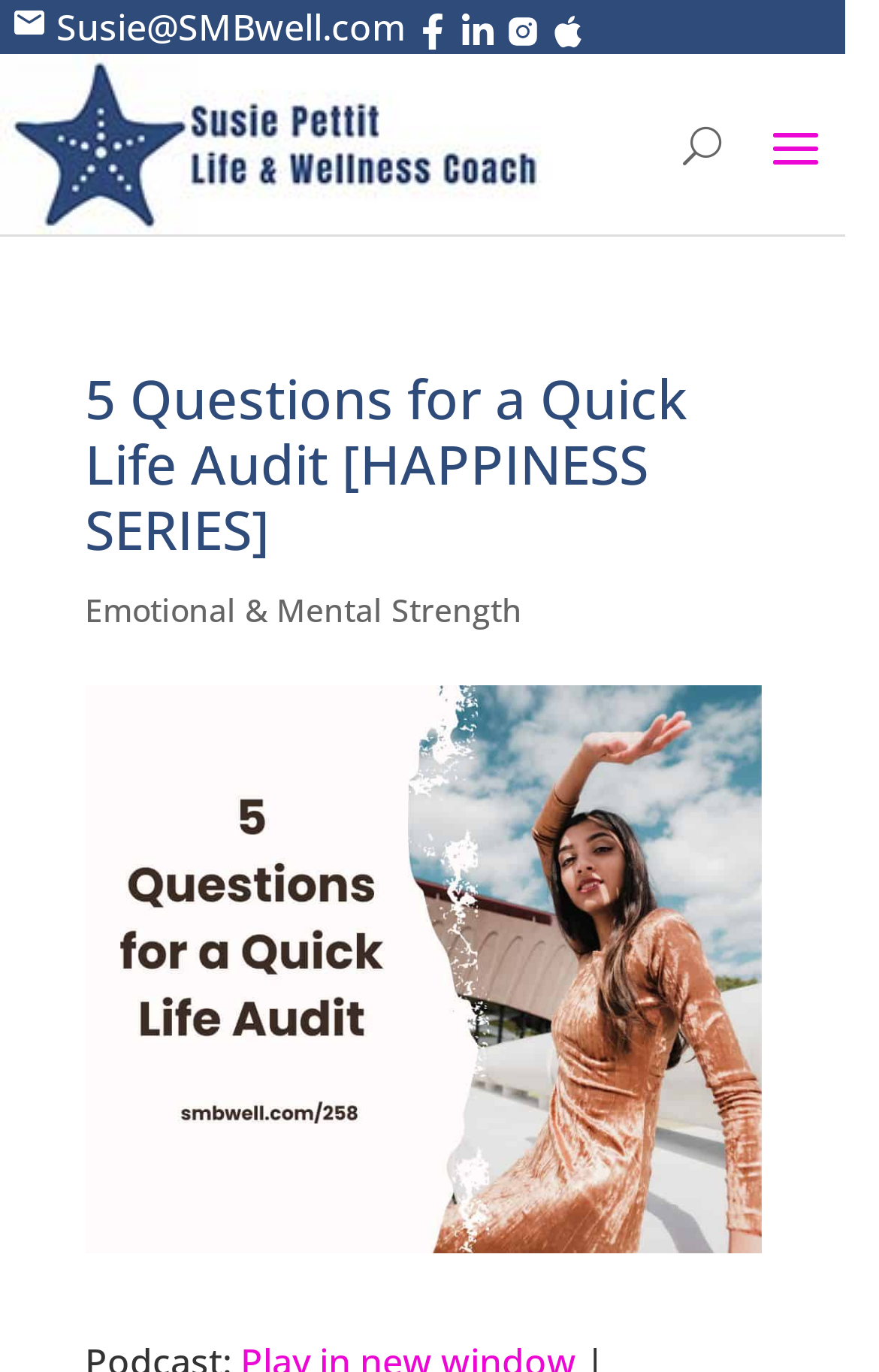What is the email address of the author?
Answer the question in a detailed and comprehensive manner.

The email address of the author can be found at the top of the webpage, where it says 'Susie@SMBwell.com' next to a small image.